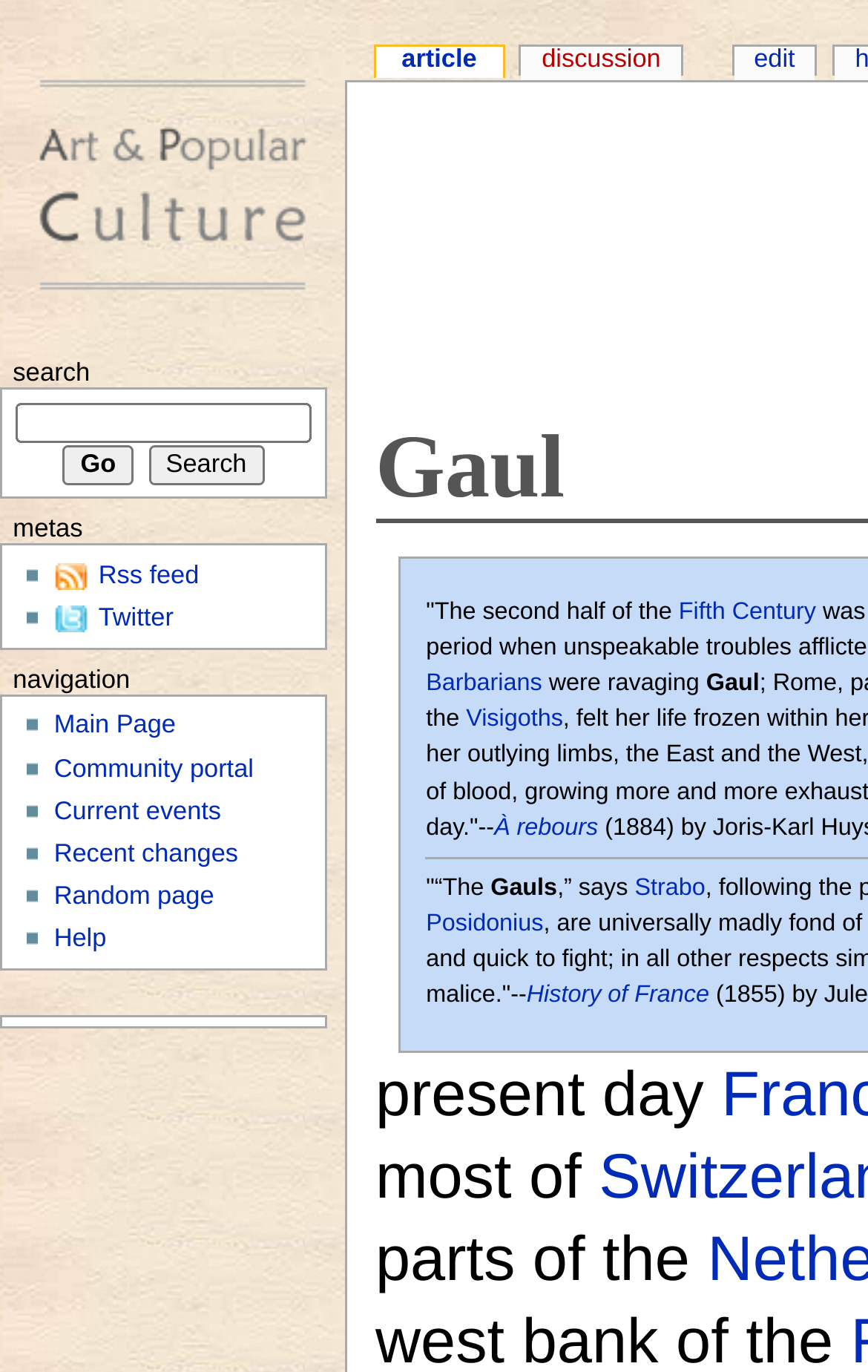What is the function of the 'Random page' link?
Refer to the image and provide a concise answer in one word or phrase.

Take you to a random page